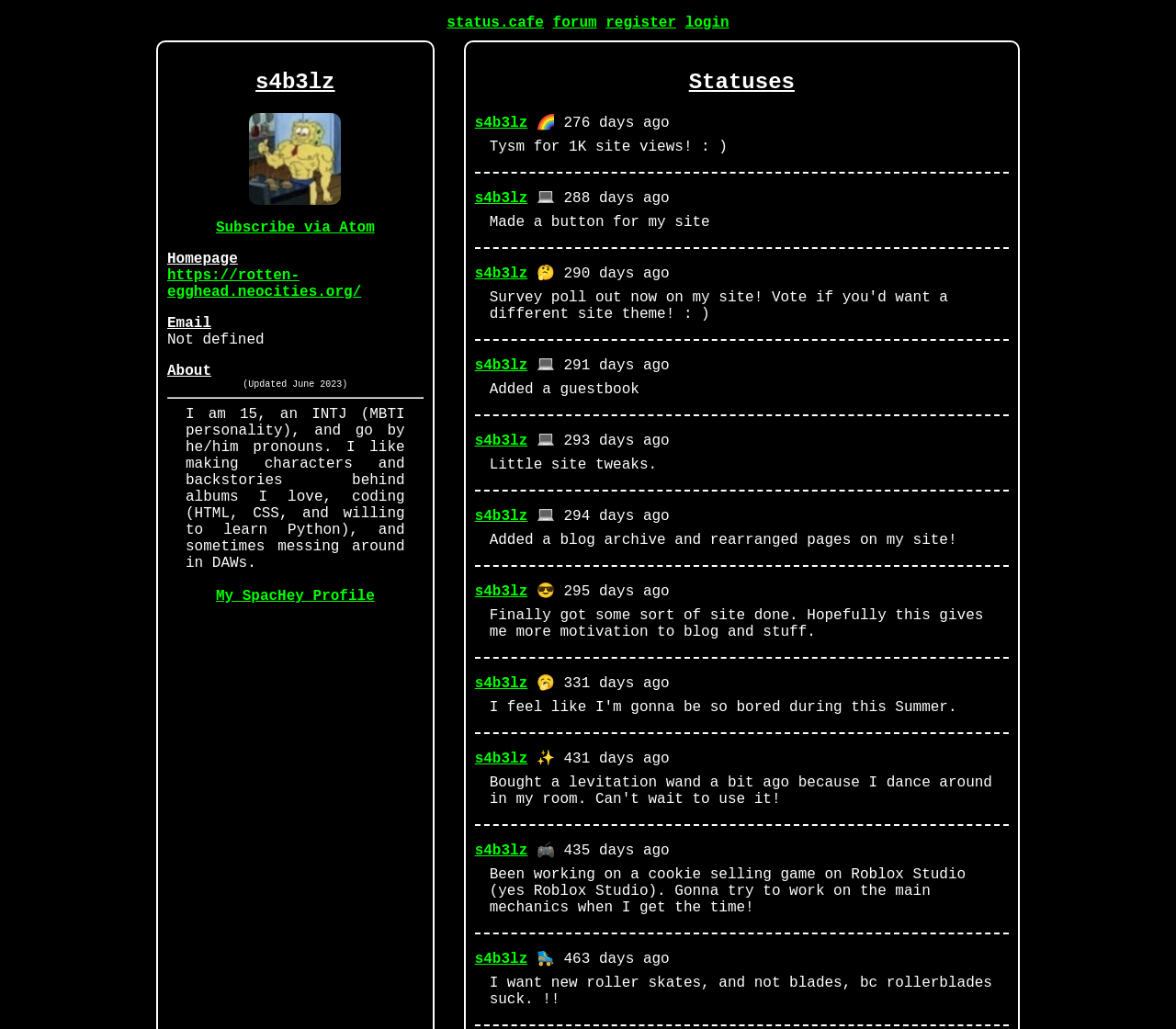Identify and provide the bounding box for the element described by: "My SpacHey Profile".

[0.158, 0.571, 0.344, 0.587]